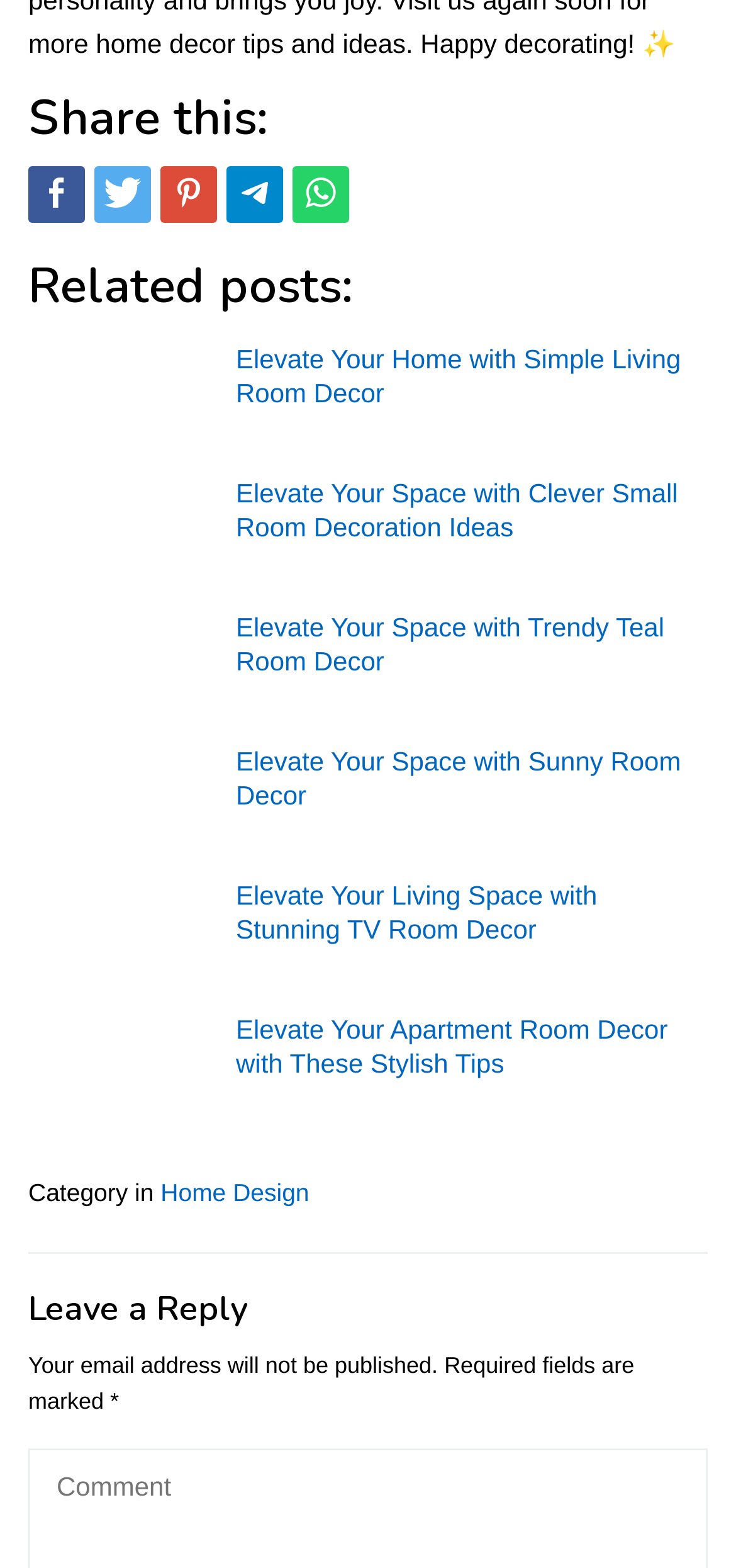Identify the bounding box coordinates for the UI element described as follows: title="Whatsapp". Use the format (top-left x, top-left y, bottom-right x, bottom-right y) and ensure all values are floating point numbers between 0 and 1.

[0.397, 0.106, 0.474, 0.142]